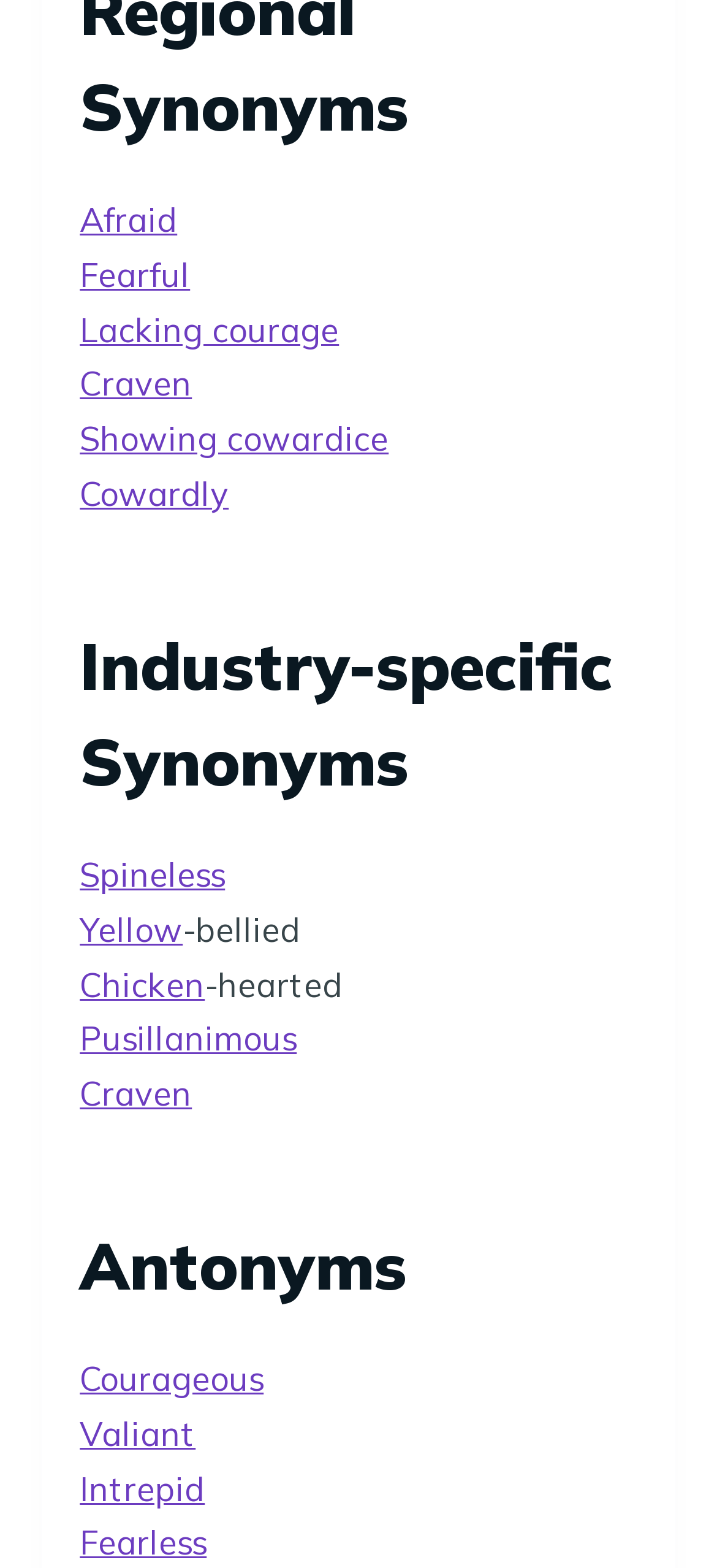Identify the bounding box for the described UI element: "Pusillanimous".

[0.111, 0.649, 0.414, 0.676]